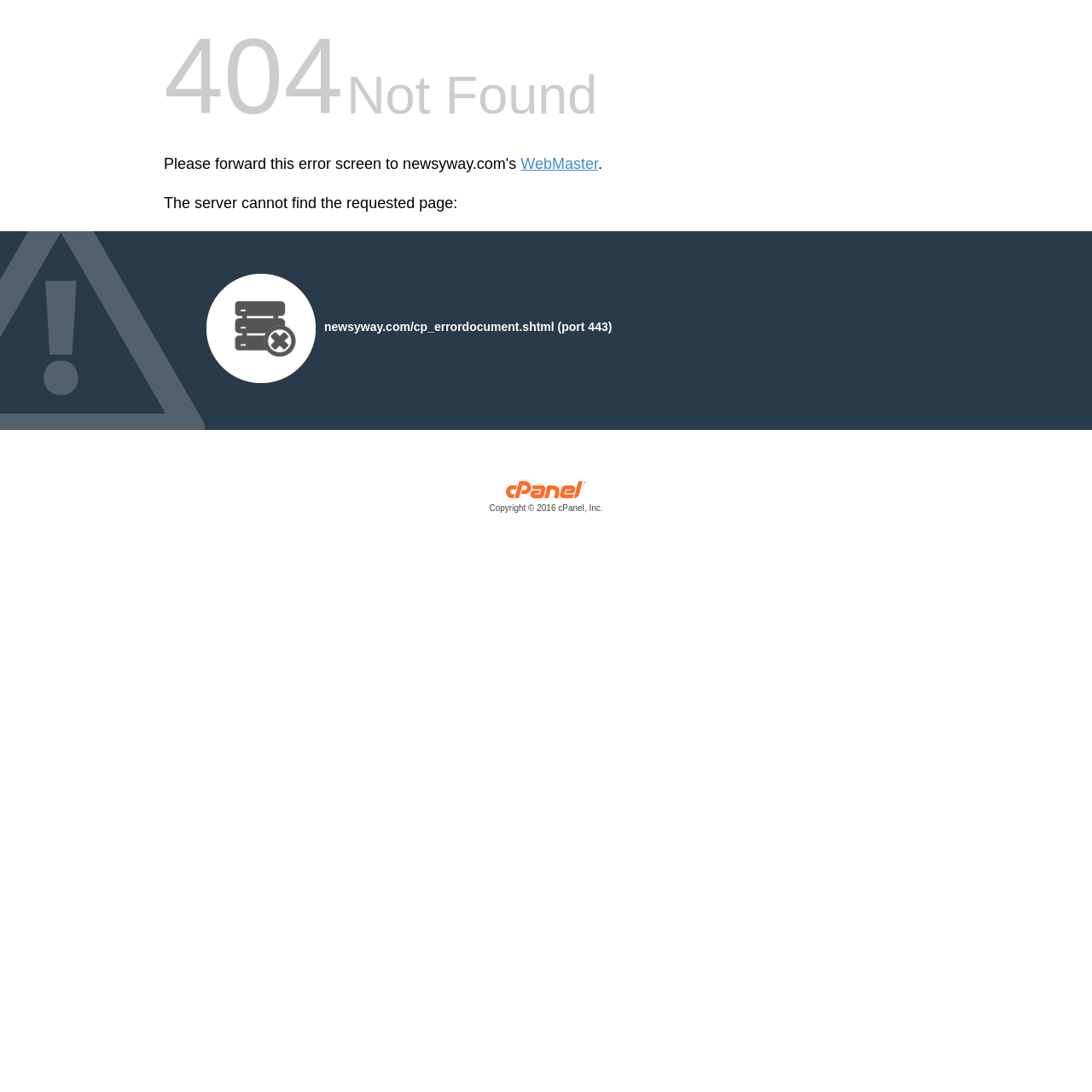Please use the details from the image to answer the following question comprehensively:
What is the position of the WebMaster link?

I found the link element with the bounding box coordinates [0.477, 0.142, 0.548, 0.158], which indicates that it is located at the top-middle of the page.